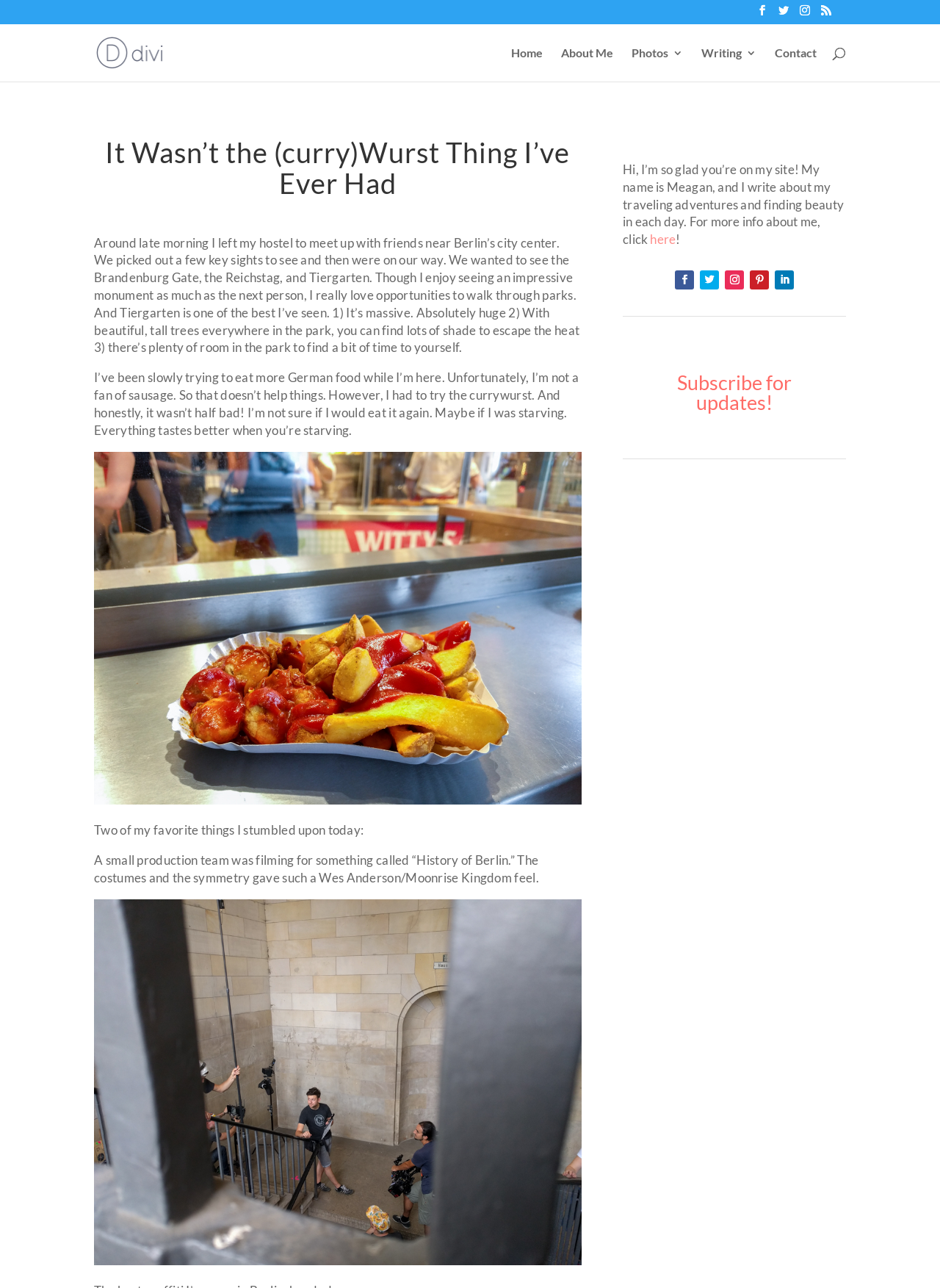Please locate the bounding box coordinates of the region I need to click to follow this instruction: "Subscribe for updates".

[0.682, 0.289, 0.88, 0.326]